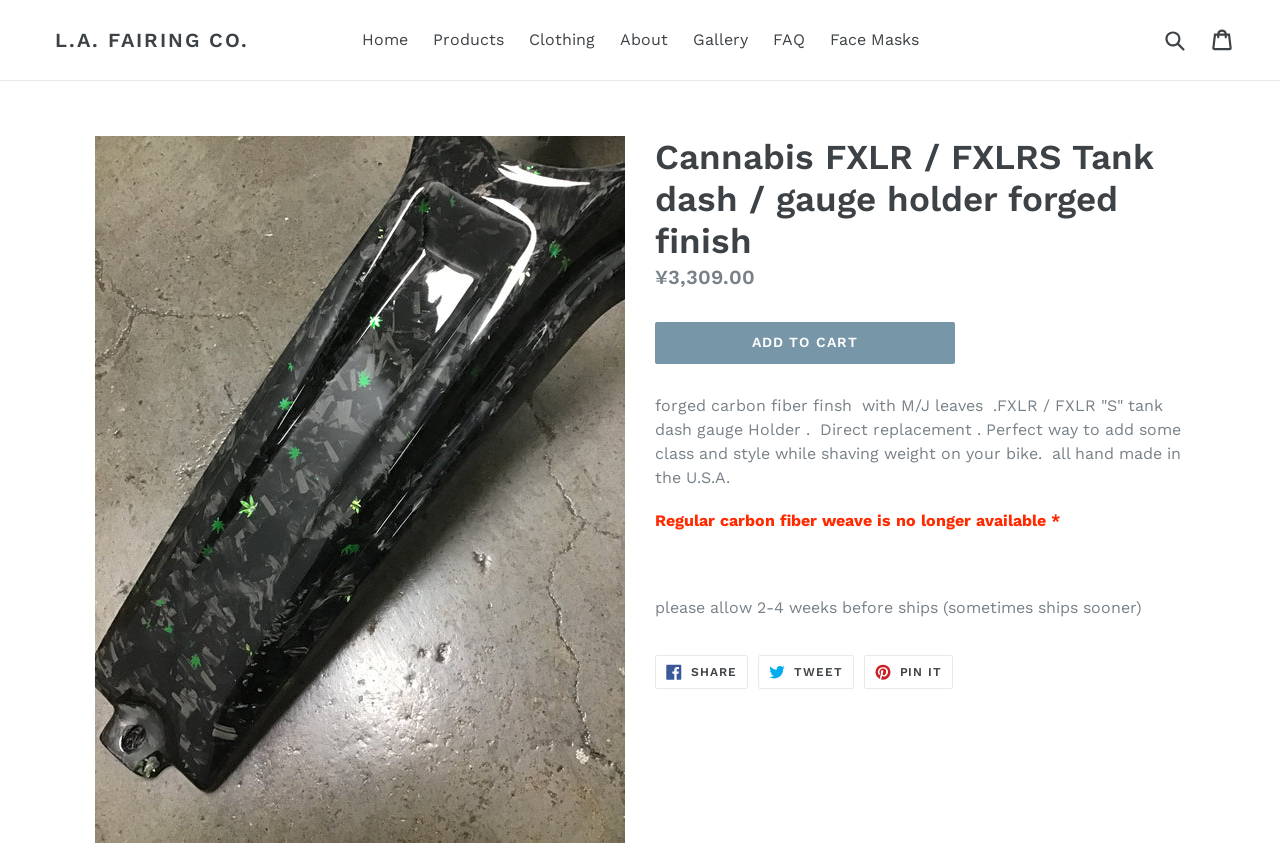Specify the bounding box coordinates of the region I need to click to perform the following instruction: "Search for a product". The coordinates must be four float numbers in the range of 0 to 1, i.e., [left, top, right, bottom].

[0.906, 0.022, 0.949, 0.07]